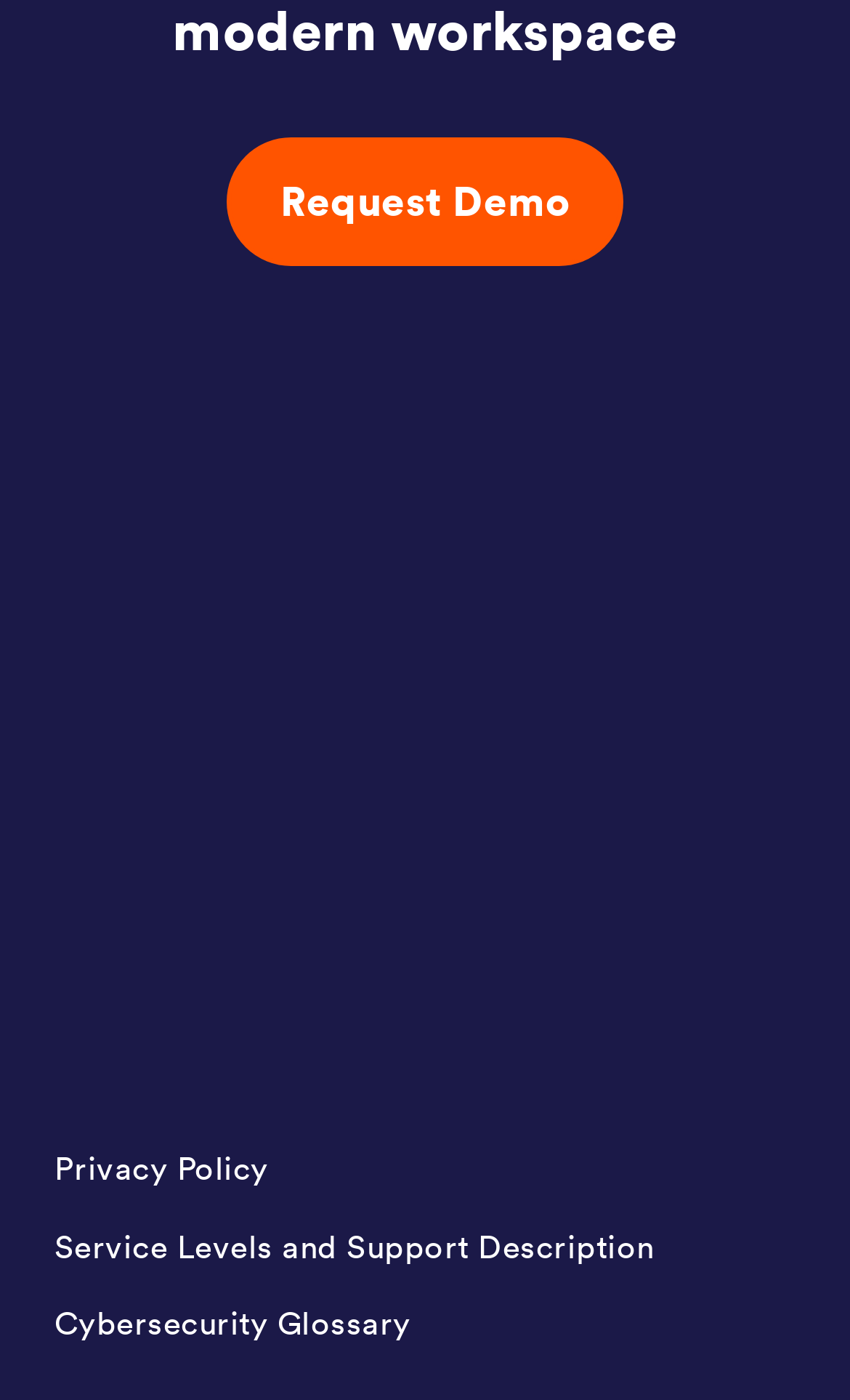What is the theme of the webpage?
Please answer the question as detailed as possible based on the image.

By analyzing the text and descriptions of the links and images, I inferred that the webpage is related to email security, as it mentions terms like 'Email Security Service', 'Gartner Email Security Market Guide', and 'Cybersecurity Glossary'.